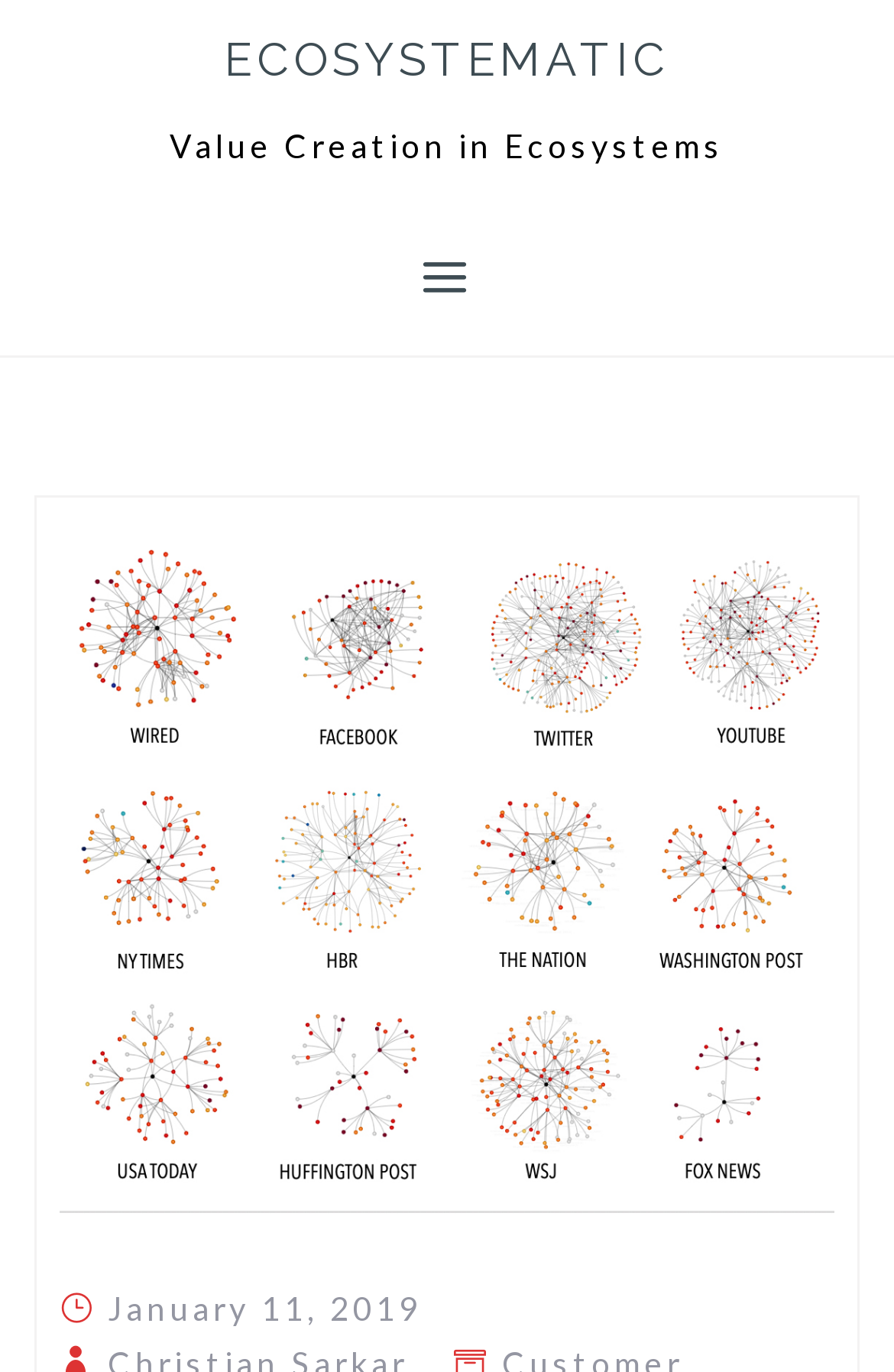What is the theme of the static text 'Value Creation in Ecosystems'? From the image, respond with a single word or brief phrase.

Ecosystem value